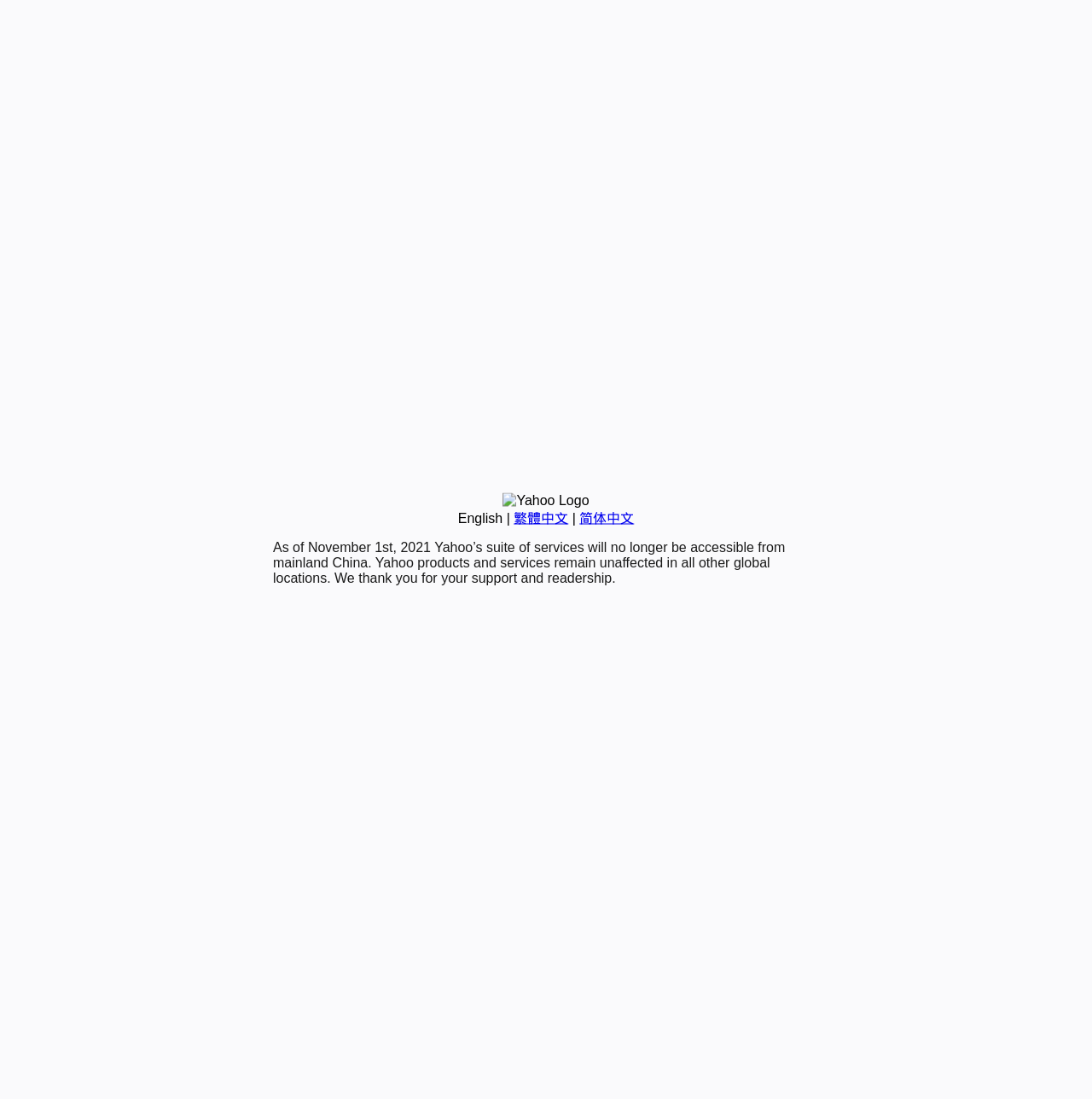Please provide the bounding box coordinate of the region that matches the element description: 繁體中文. Coordinates should be in the format (top-left x, top-left y, bottom-right x, bottom-right y) and all values should be between 0 and 1.

[0.47, 0.465, 0.52, 0.478]